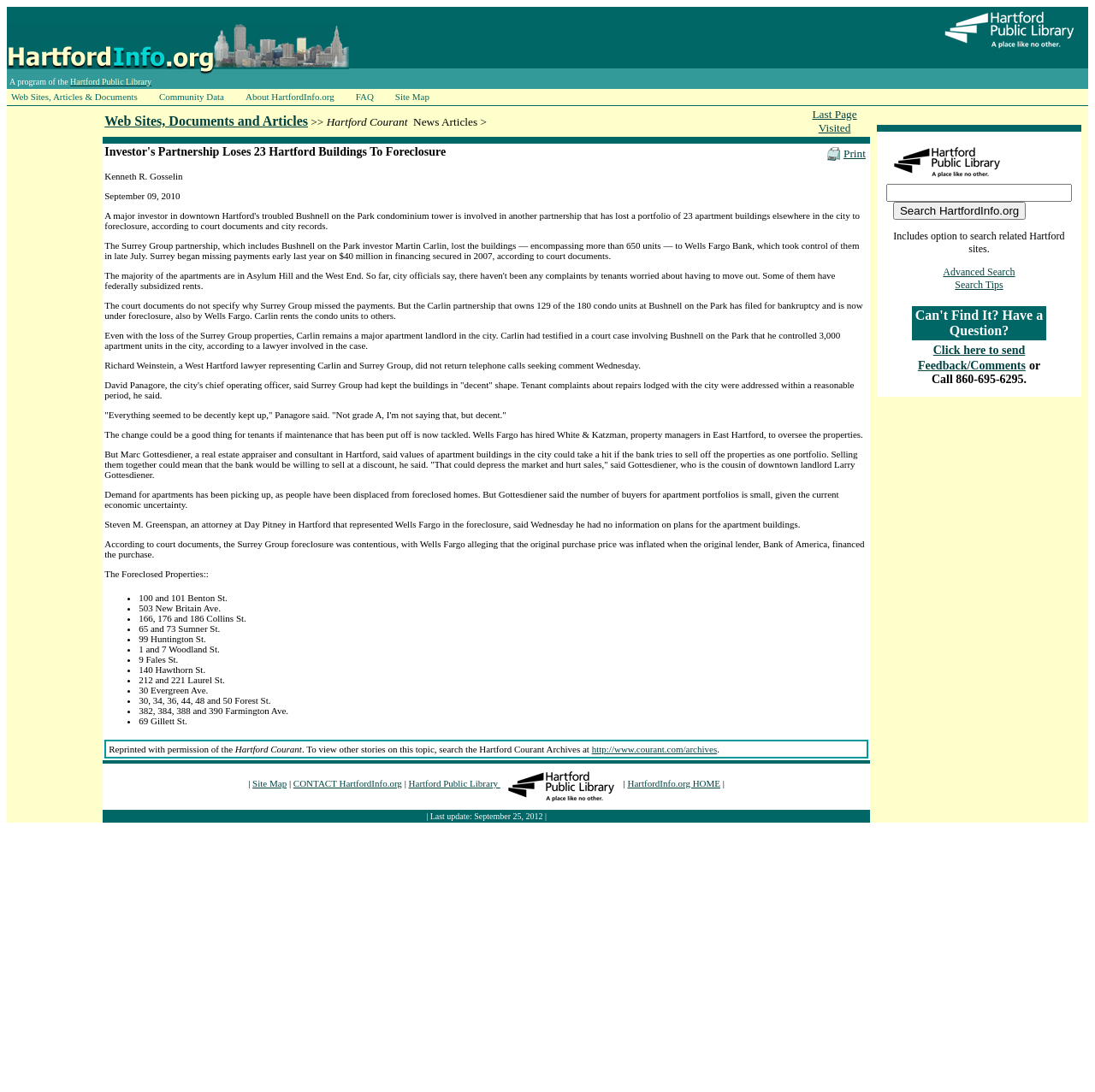Create a full and detailed caption for the entire webpage.

This webpage is about an article from the Hartford Courant, titled "Investor's Partnership Loses 23 Hartford Buildings To Foreclosure". The article discusses how a major investor in downtown Hartford's Bushnell on the Park condominium tower has lost a portfolio of 23 apartment buildings to foreclosure.

At the top of the page, there is a logo and a navigation menu with links to various sections of the website, including "Web Sites, Articles & Documents", "Community Data", and "About HartfordInfo.org". Below the navigation menu, there is a header with the title of the article and the date it was published, September 09, 2010.

The main content of the article is divided into several sections. The first section provides an overview of the situation, stating that the Surrey Group partnership, which includes Bushnell on the Park investor Martin Carlin, lost the buildings to Wells Fargo Bank. The article then goes on to explain the details of the foreclosure, including the amount of financing secured in 2007 and the number of units affected.

The article also quotes several individuals, including David Panagore, the city's chief operating officer, and Marc Gottesdiener, a real estate appraiser and consultant in Hartford. They provide insight into the impact of the foreclosure on the city and the potential effects on the apartment market.

The article also lists the foreclosed properties, which include addresses on Benton St, New Britain Ave, Collins St, Sumner St, Huntington St, Woodland St, and other locations.

At the bottom of the page, there is a link to "Print" the article, as well as a link to search the Hartford Courant Archives for other stories on this topic.